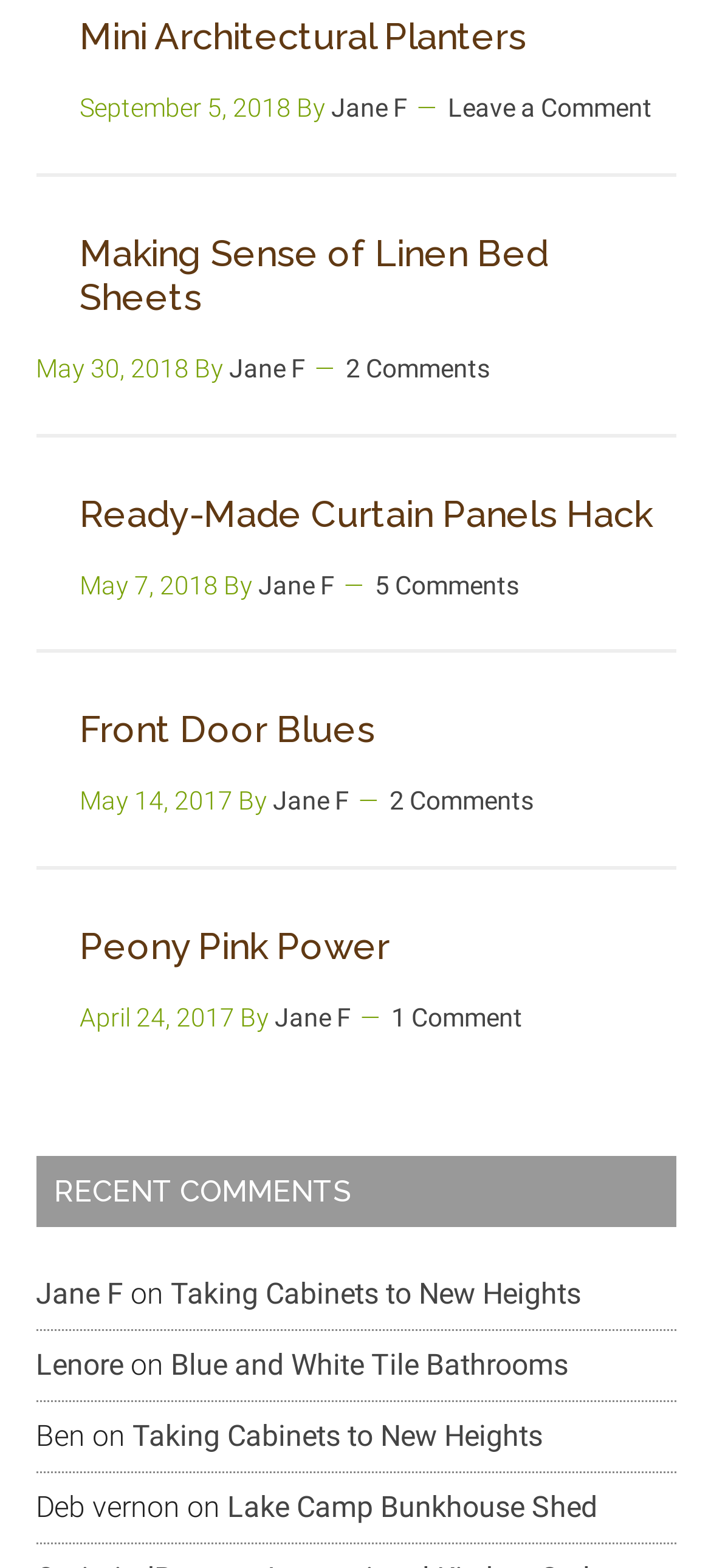Refer to the element description Lenore and identify the corresponding bounding box in the screenshot. Format the coordinates as (top-left x, top-left y, bottom-right x, bottom-right y) with values in the range of 0 to 1.

[0.05, 0.859, 0.173, 0.881]